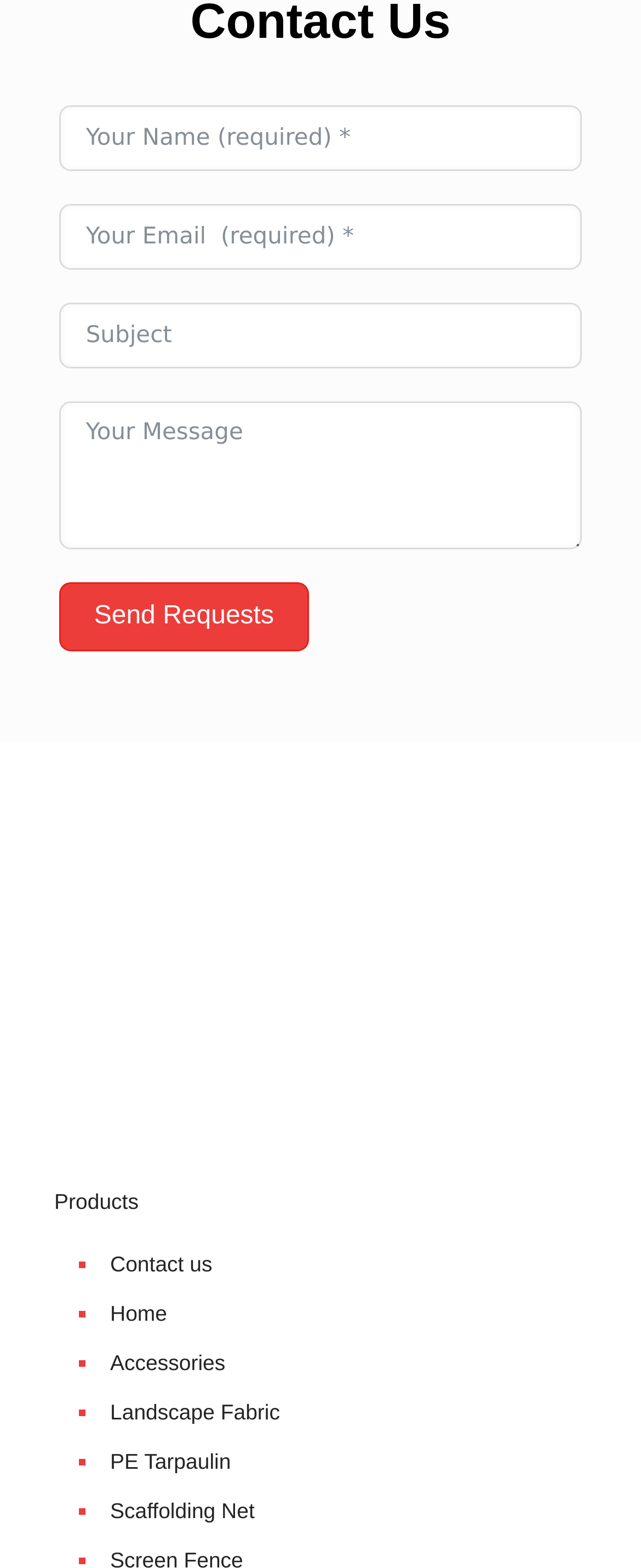Provide the bounding box coordinates of the area you need to click to execute the following instruction: "Click the 'Contact us' link".

[0.162, 0.792, 0.915, 0.824]